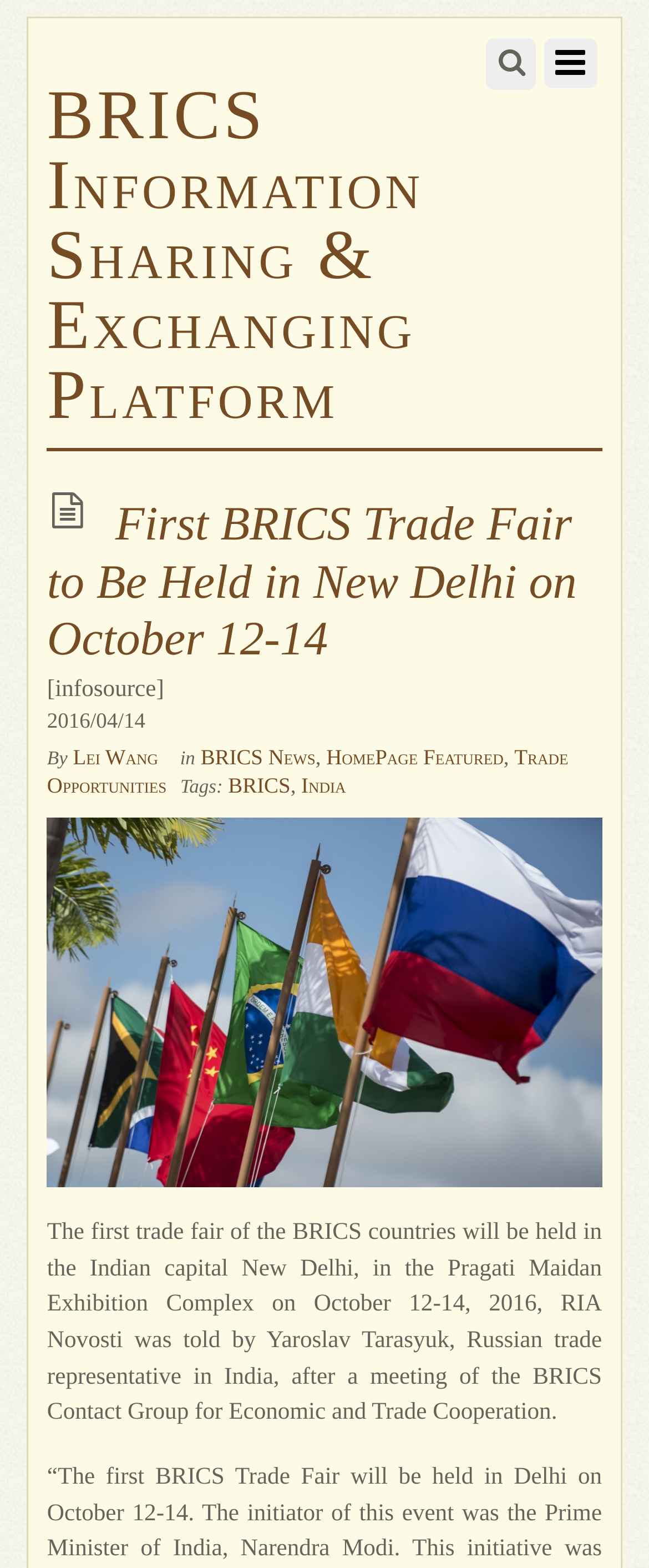Please respond in a single word or phrase: 
Who is the Russian trade representative in India?

Yaroslav Tarasyuk